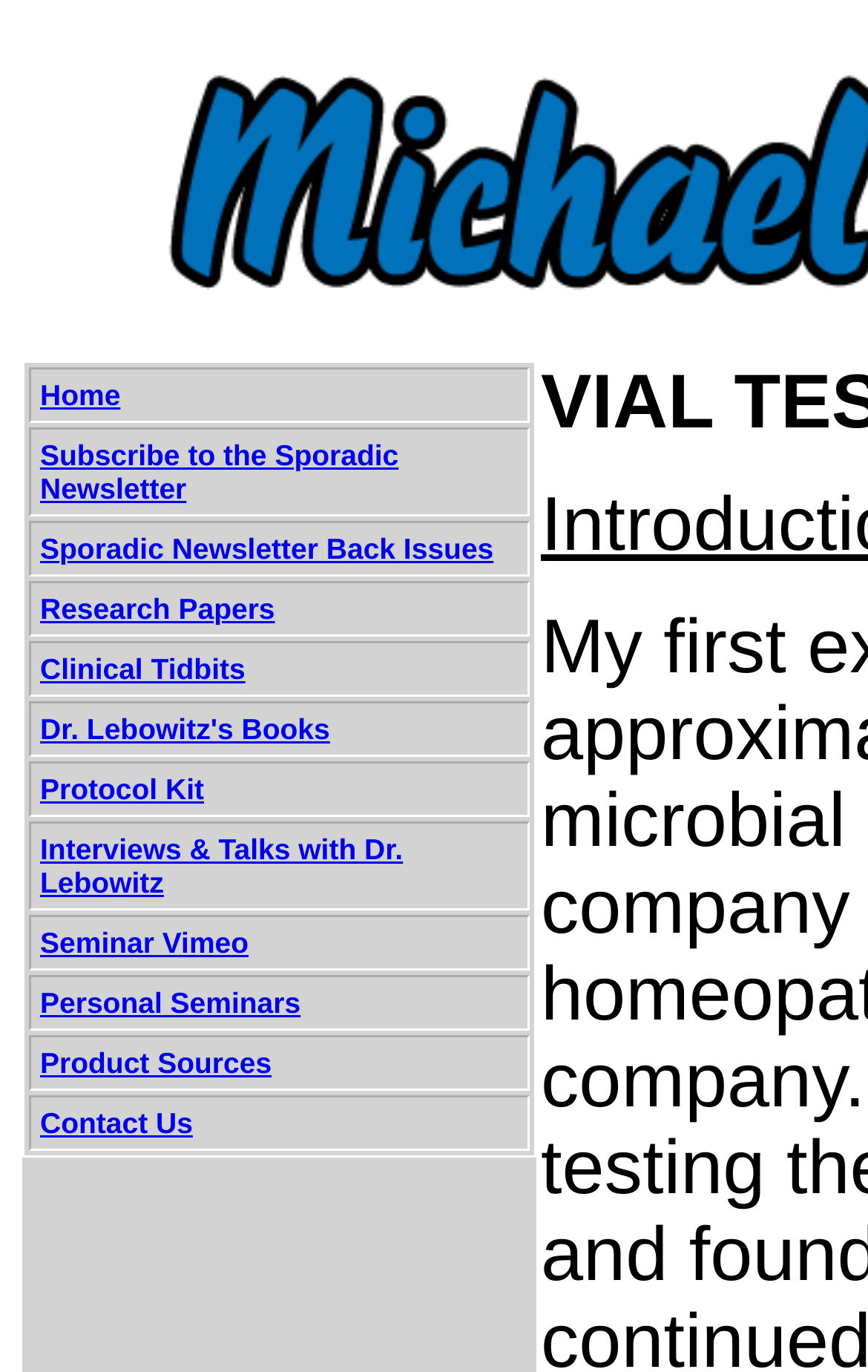Using the element description provided, determine the bounding box coordinates in the format (top-left x, top-left y, bottom-right x, bottom-right y). Ensure that all values are floating point numbers between 0 and 1. Element description: Dr. Lebowitz's Books

[0.046, 0.524, 0.38, 0.544]